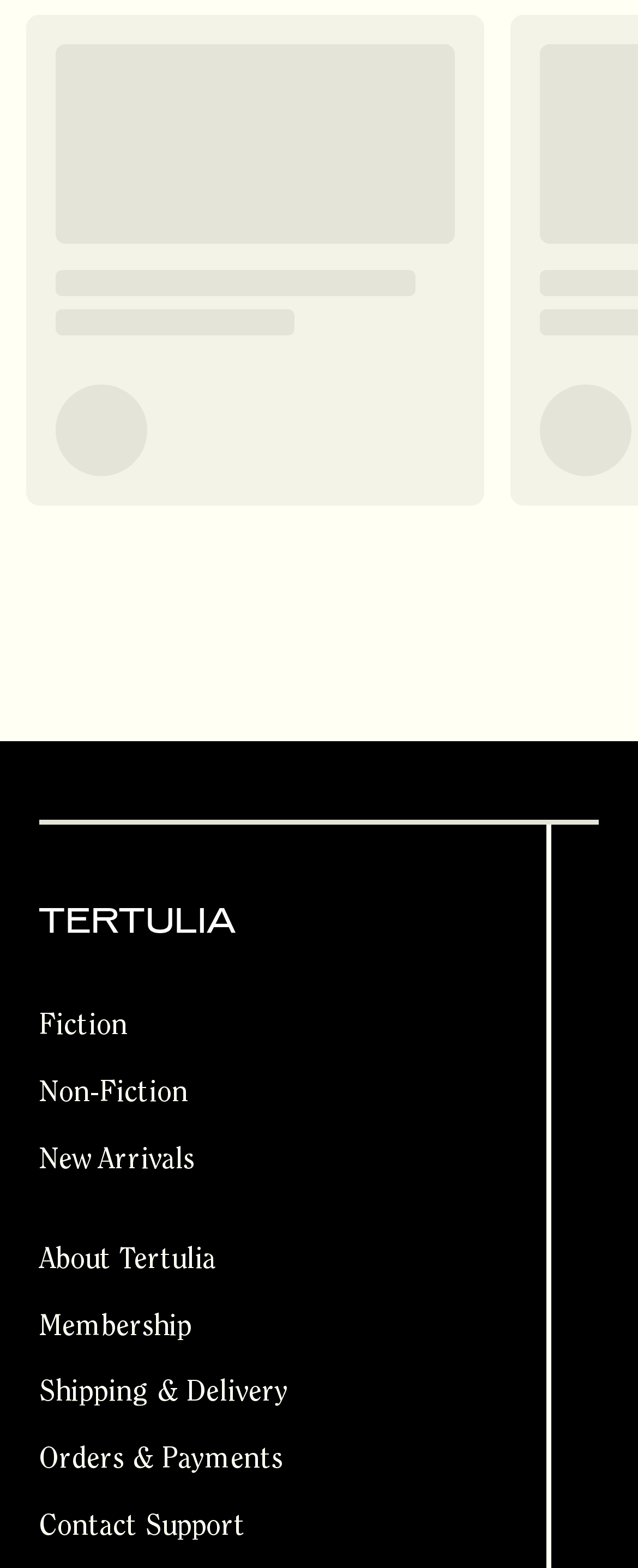Predict the bounding box coordinates for the UI element described as: "Orders & Payments". The coordinates should be four float numbers between 0 and 1, presented as [left, top, right, bottom].

[0.021, 0.91, 0.615, 0.953]